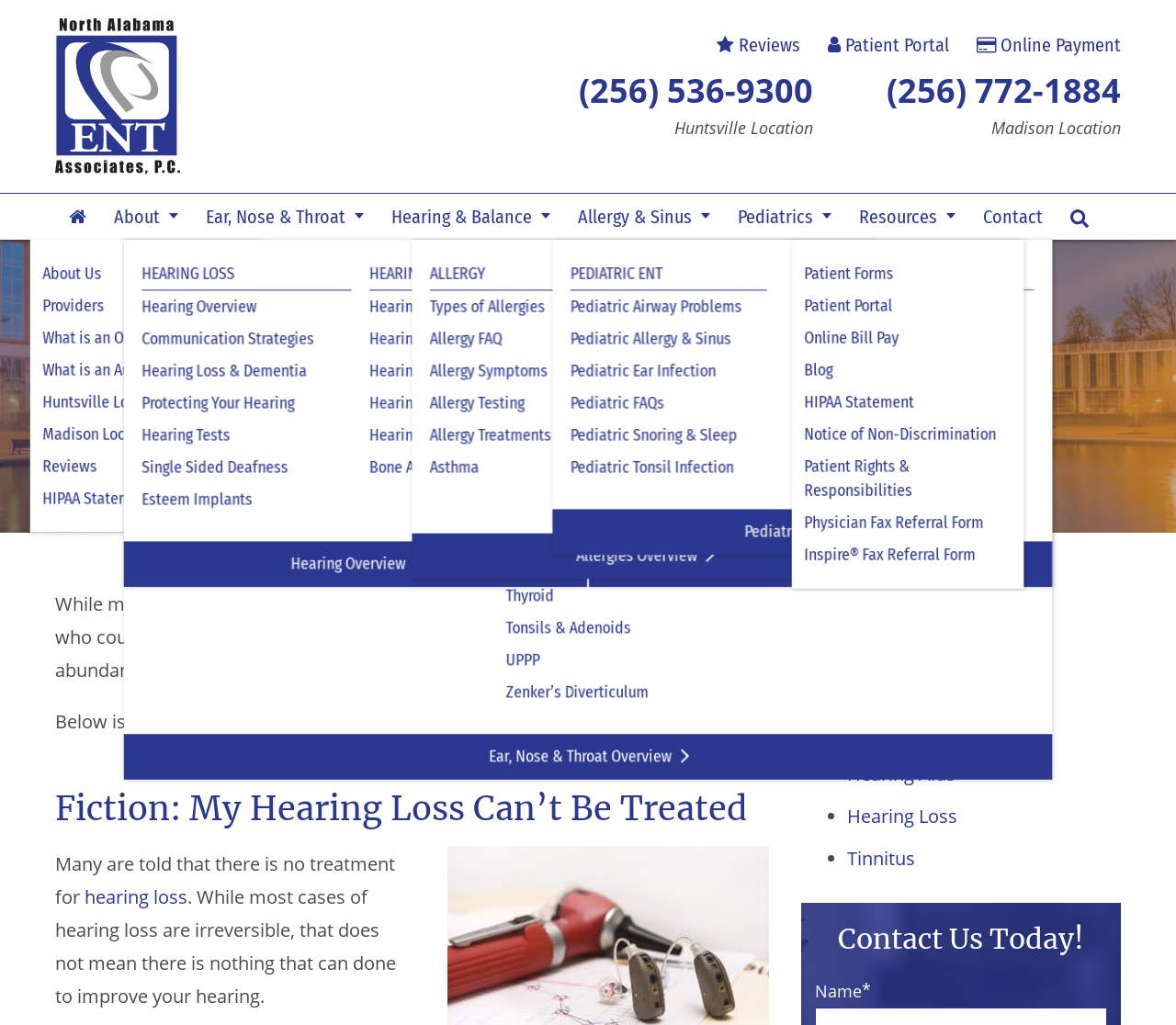Use a single word or phrase to answer the following:
What is the name of the medical specialty related to the ear, nose, and throat?

Otolaryngologist